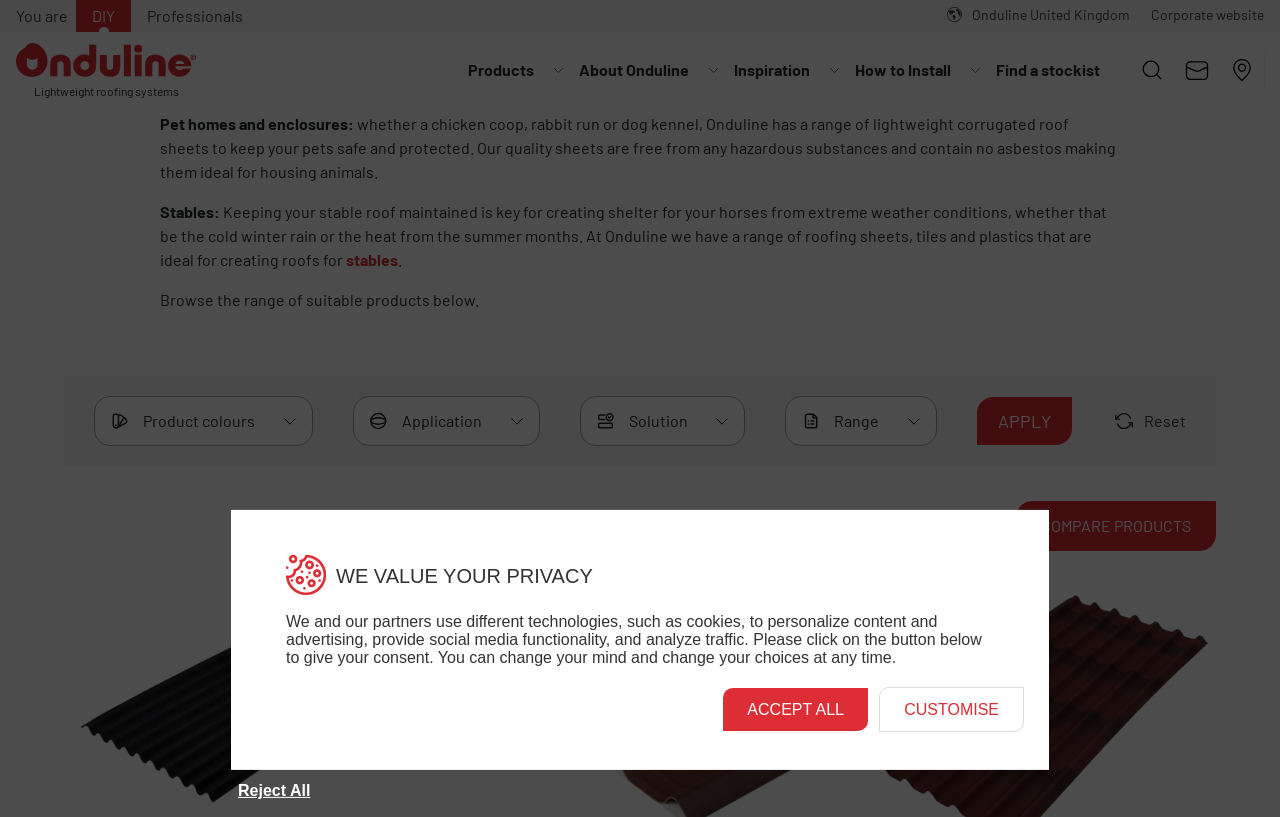What is the last link listed under 'Tools'?
Please elaborate on the answer to the question with detailed information.

Under the 'Tools' section, the last link listed is 'Roof Calculator', which can be found by scrolling down the webpage and looking at the links under the 'Tools' heading.